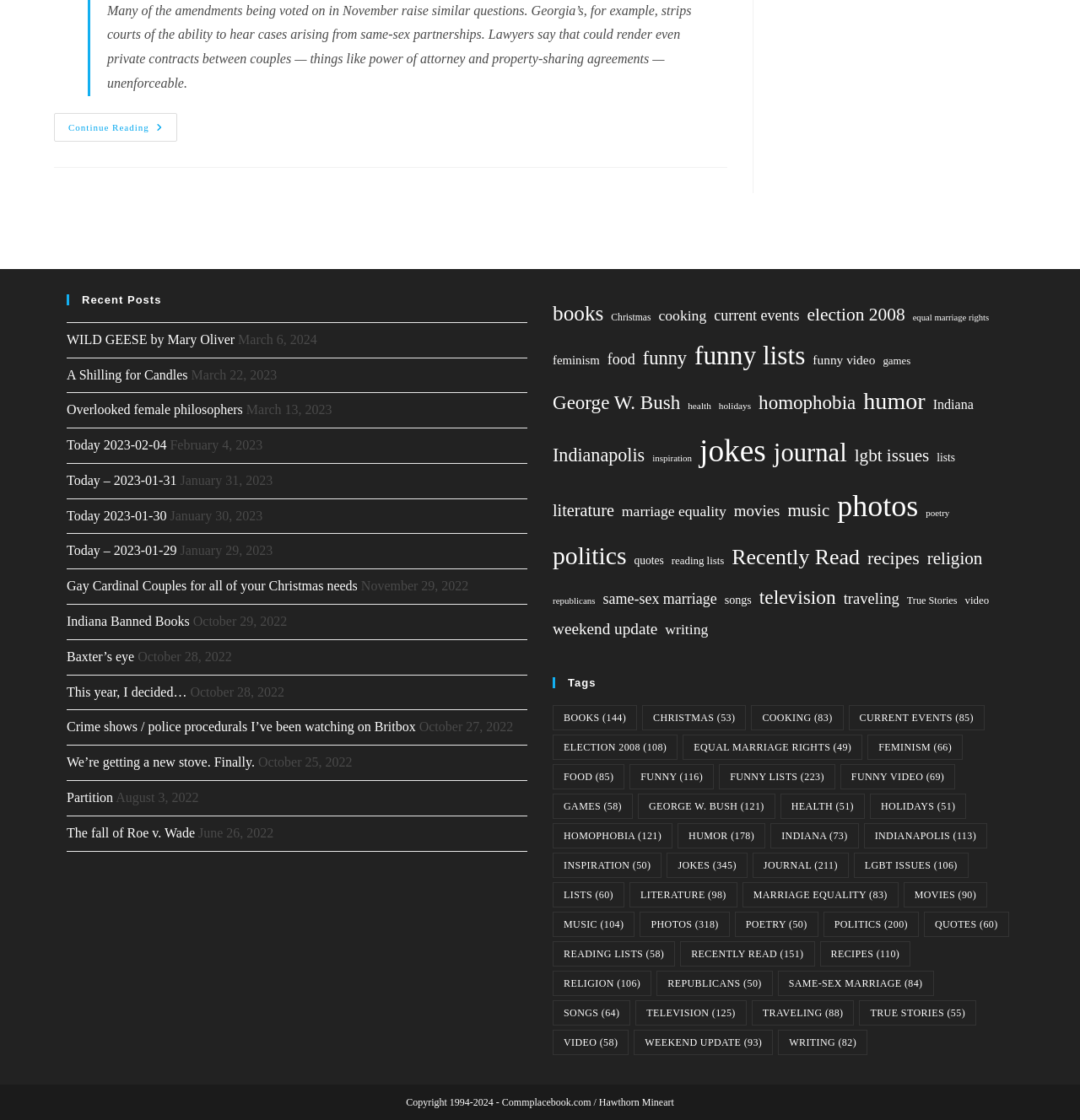Bounding box coordinates should be in the format (top-left x, top-left y, bottom-right x, bottom-right y) and all values should be floating point numbers between 0 and 1. Determine the bounding box coordinate for the UI element described as: cooking (83)

[0.696, 0.63, 0.781, 0.652]